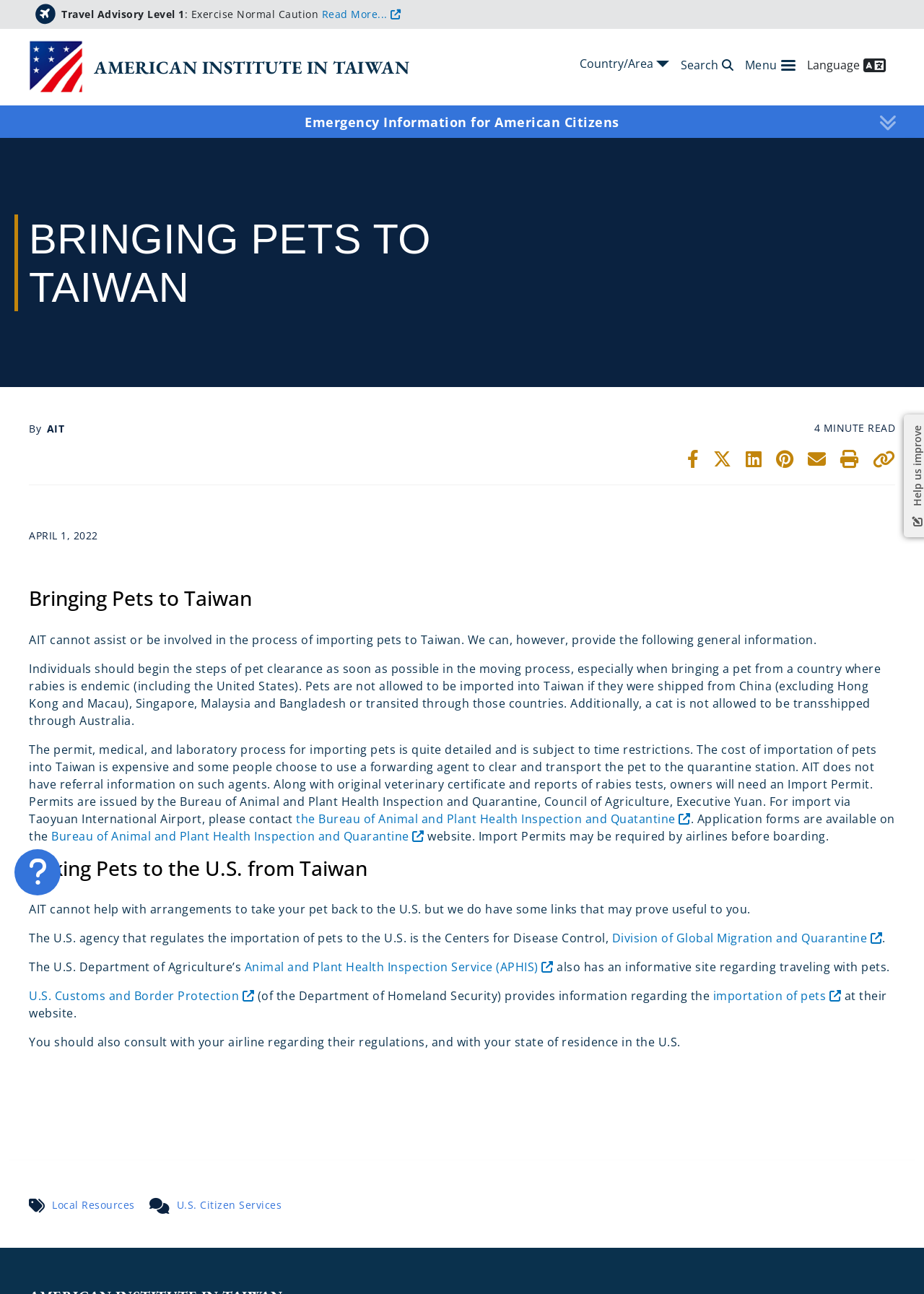Predict the bounding box for the UI component with the following description: "Emergency Information for American Citizens".

[0.031, 0.087, 0.969, 0.104]